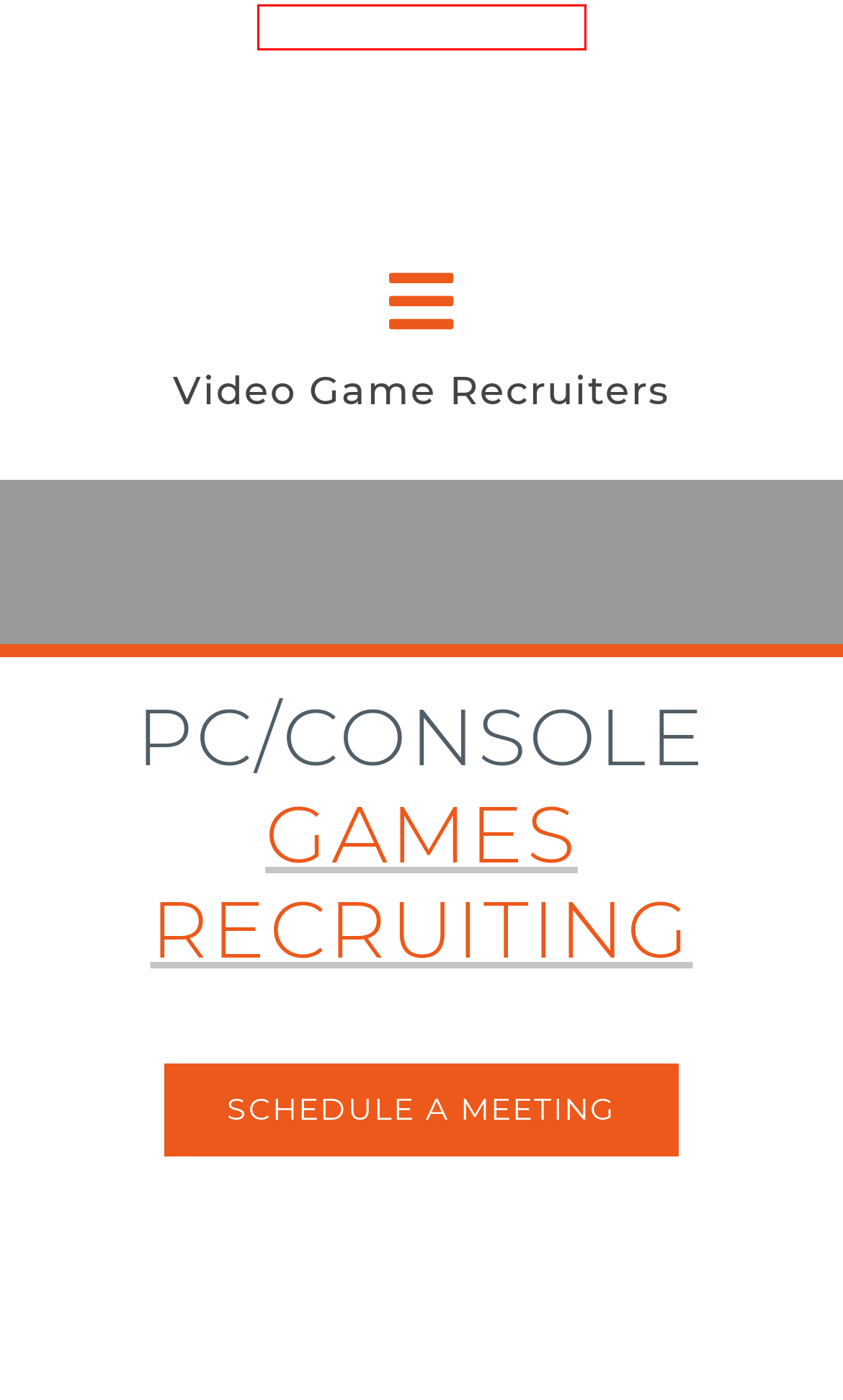Review the screenshot of a webpage that includes a red bounding box. Choose the most suitable webpage description that matches the new webpage after clicking the element within the red bounding box. Here are the candidates:
A. Browse Onsite & Remote Video Game Jobs | DAM
B. About DAM, Inc. | Video Game Recruiters
C. Privacy Policy - DAM, Inc.
D. Submit Resume - DAM, Inc.
E. Video Game Clients | DAM Video Game Recruiters
F. Video Game Recruiting Company FAQs | DAM, Inc.
G. Video Game Recruiters | DAM Agents
H. Employers | DAM Video Game Recruiting

G